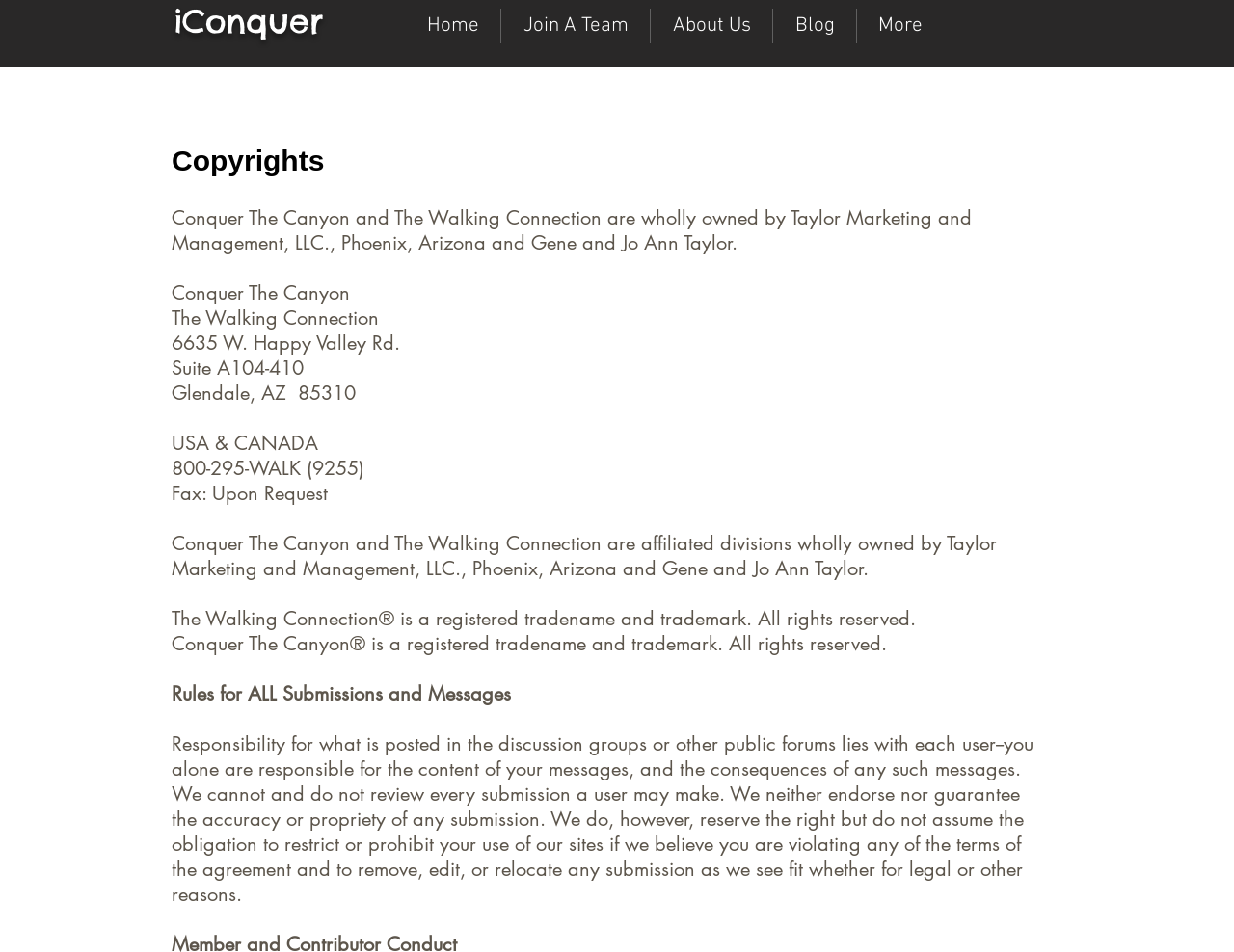Refer to the image and provide a thorough answer to this question:
What is the fax number of the company?

The fax number is mentioned in the text 'Fax: Upon Request' which is located in the middle of the webpage.